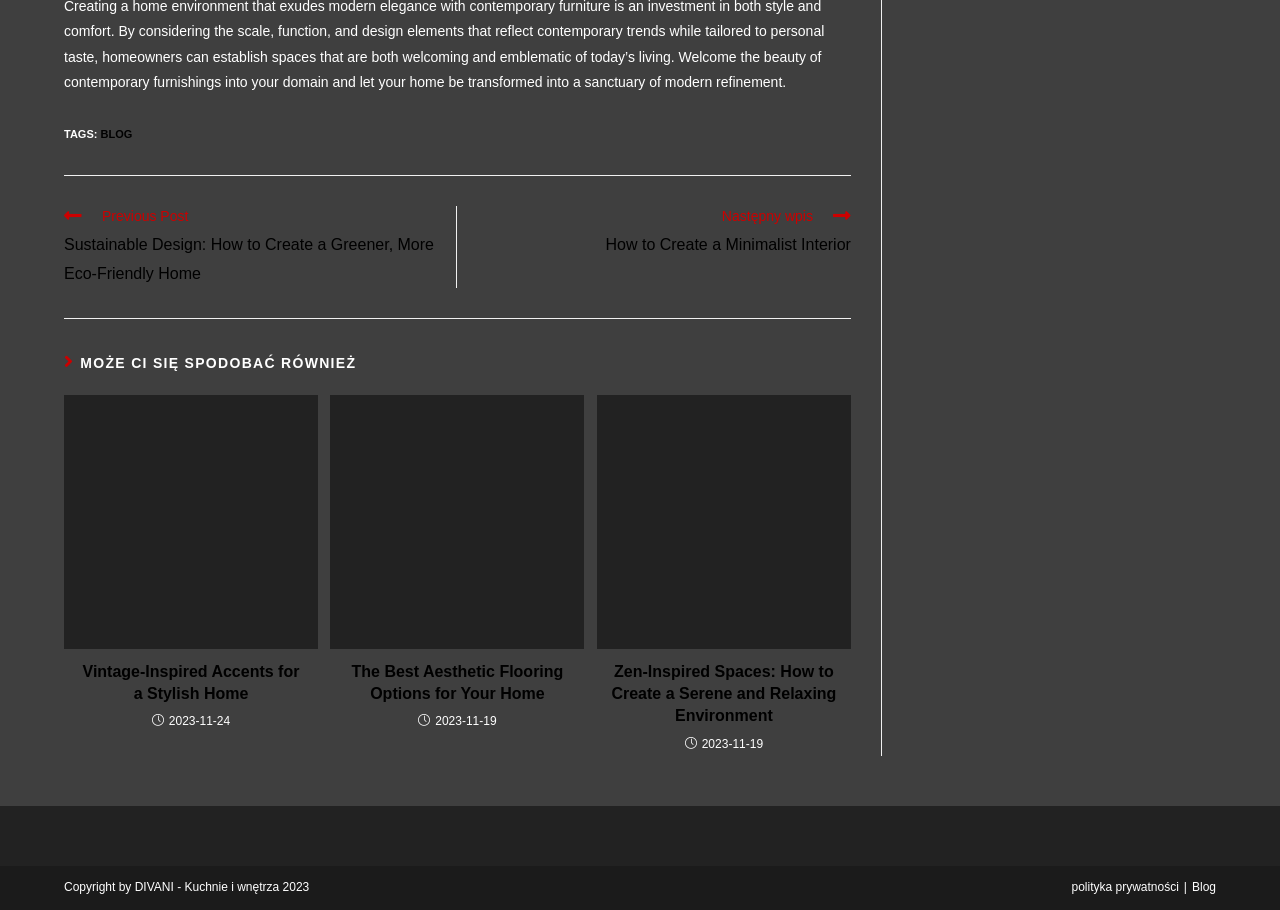Based on the visual content of the image, answer the question thoroughly: How many articles are displayed on this page?

I counted the number of article elements on the page, which are [293], [294], and [295]. Each of these elements contains a figure, heading, and time, indicating that they are separate articles.